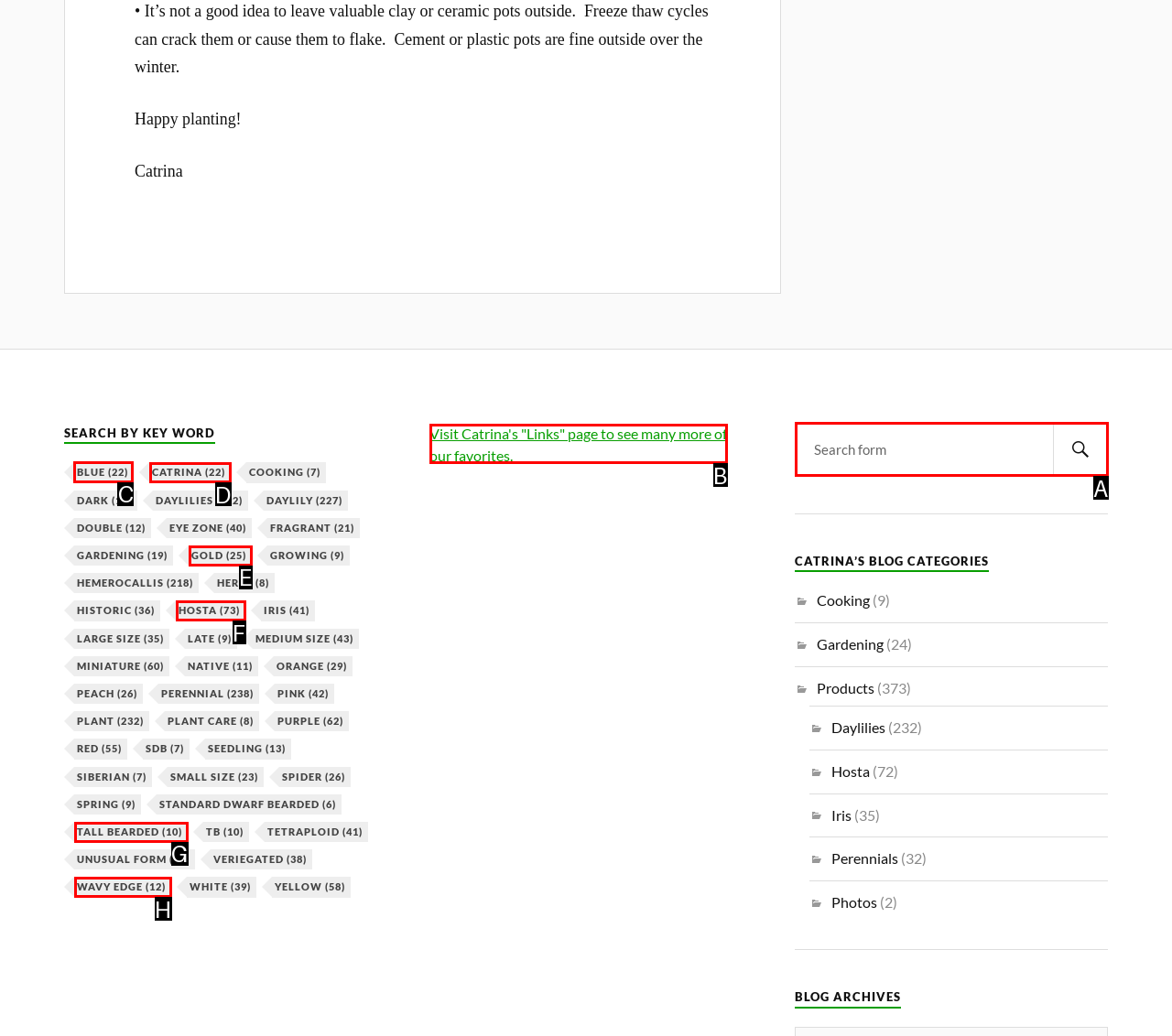Determine the letter of the element I should select to fulfill the following instruction: Visit the Facebook page. Just provide the letter.

None